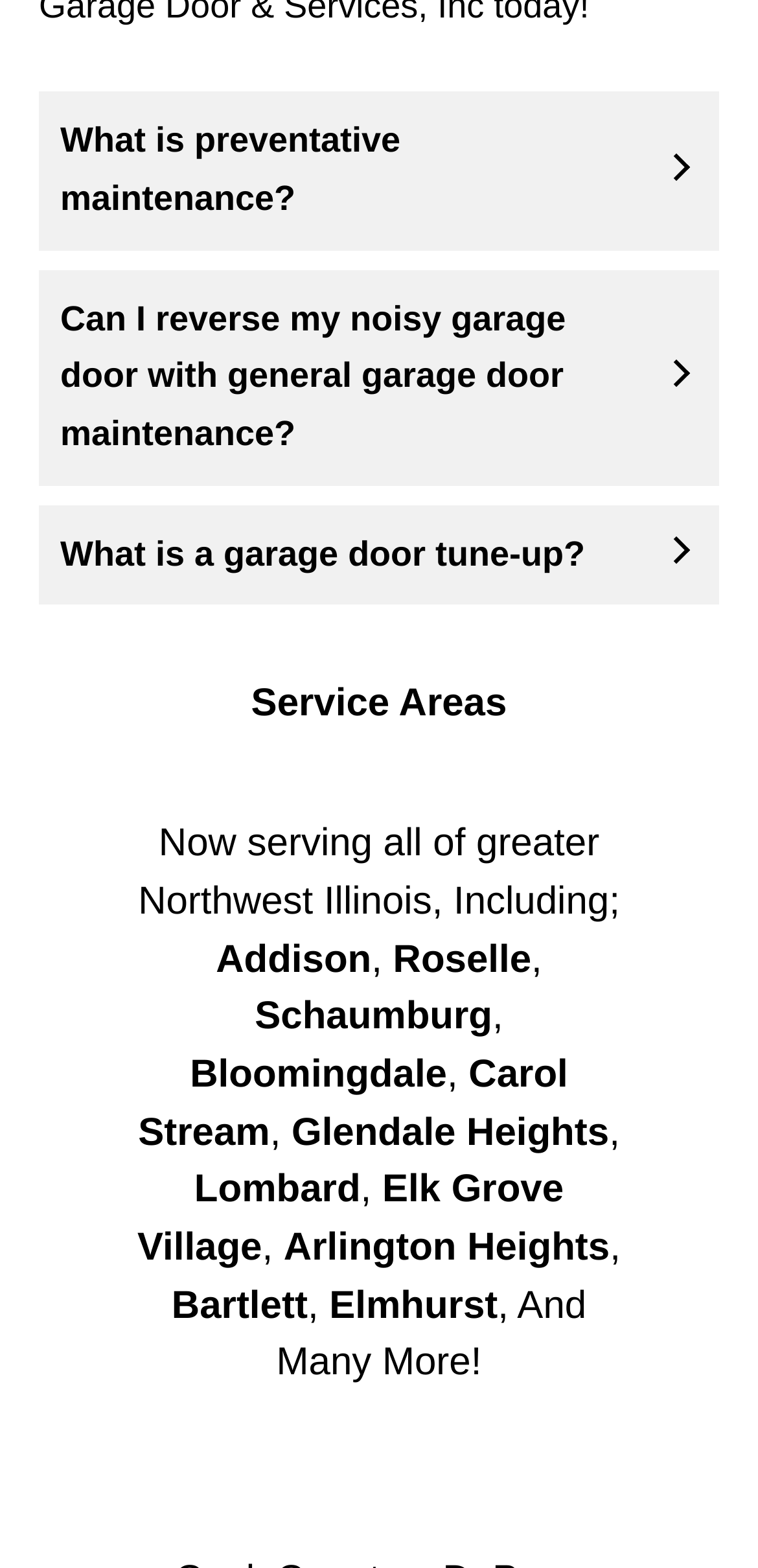Specify the bounding box coordinates of the element's area that should be clicked to execute the given instruction: "Click on 'What is preventative maintenance?'". The coordinates should be four float numbers between 0 and 1, i.e., [left, top, right, bottom].

[0.054, 0.06, 0.946, 0.158]